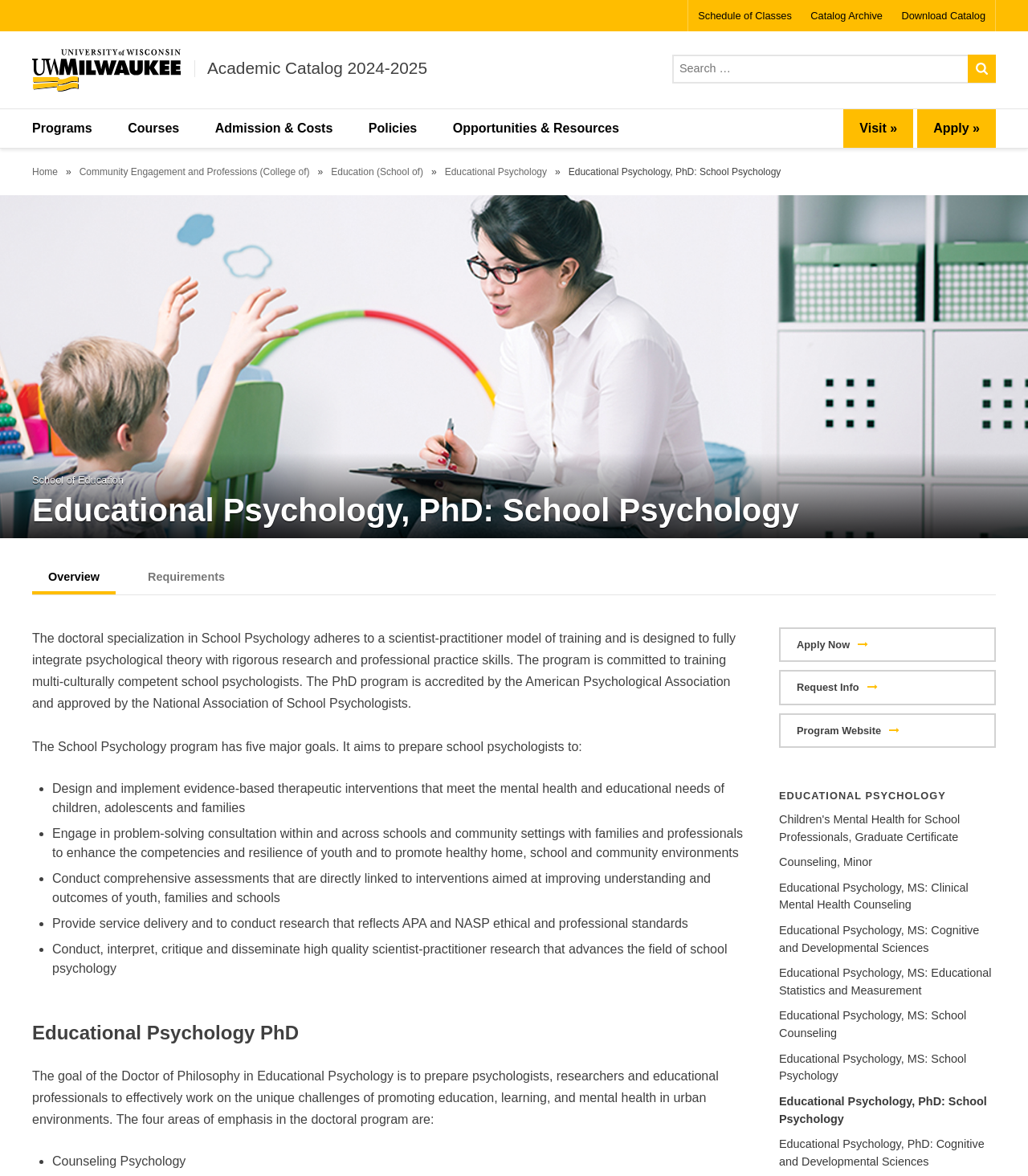Please examine the image and provide a detailed answer to the question: What is the name of the academic catalog?

I found the answer by looking at the heading element with the text 'UW-Milwaukee Academic Catalog' which is located at the top of the webpage.